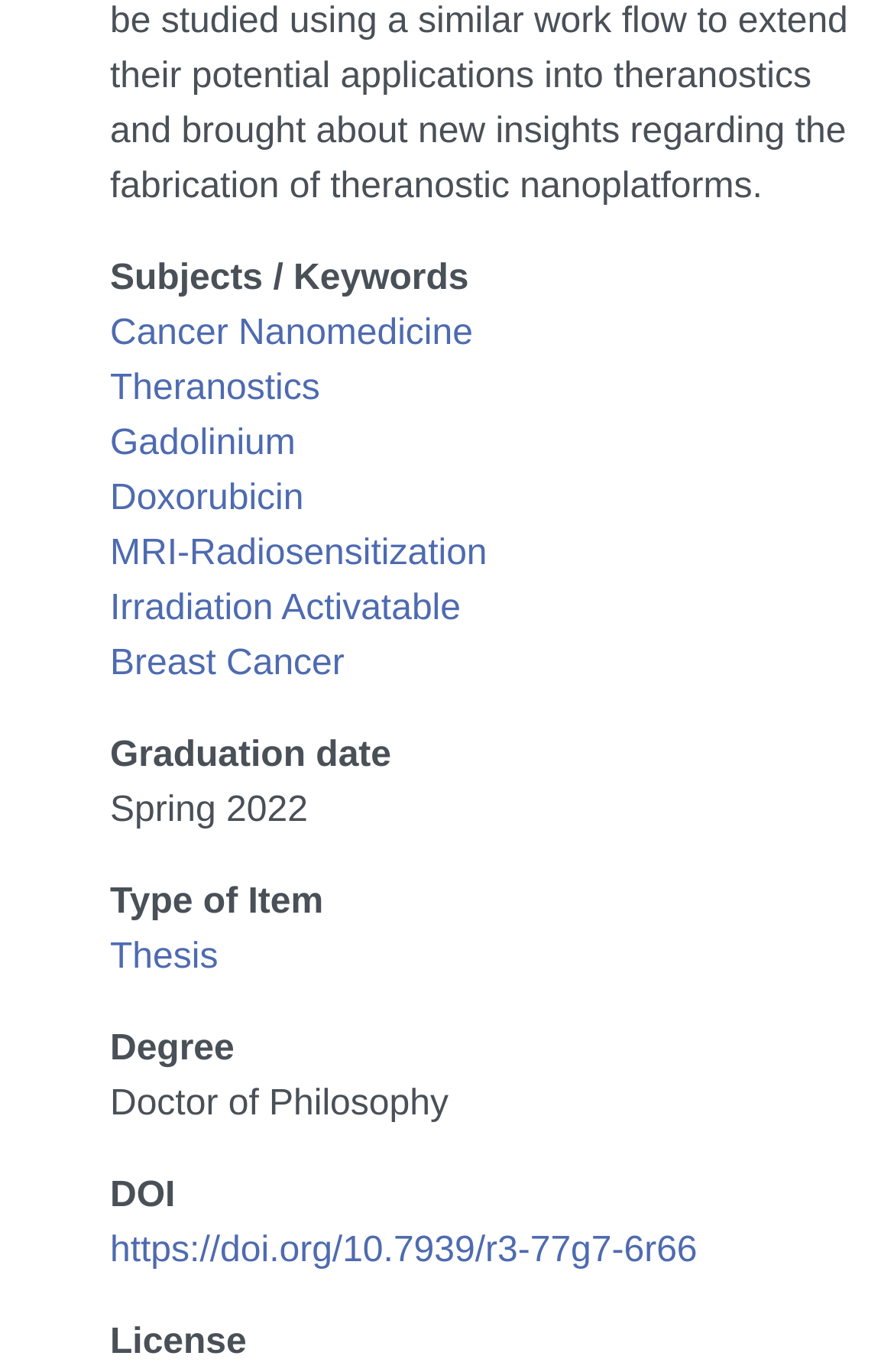Kindly determine the bounding box coordinates for the clickable area to achieve the given instruction: "Access https://doi.org/10.7939/r3-77g7-6r66".

[0.123, 0.897, 0.78, 0.926]